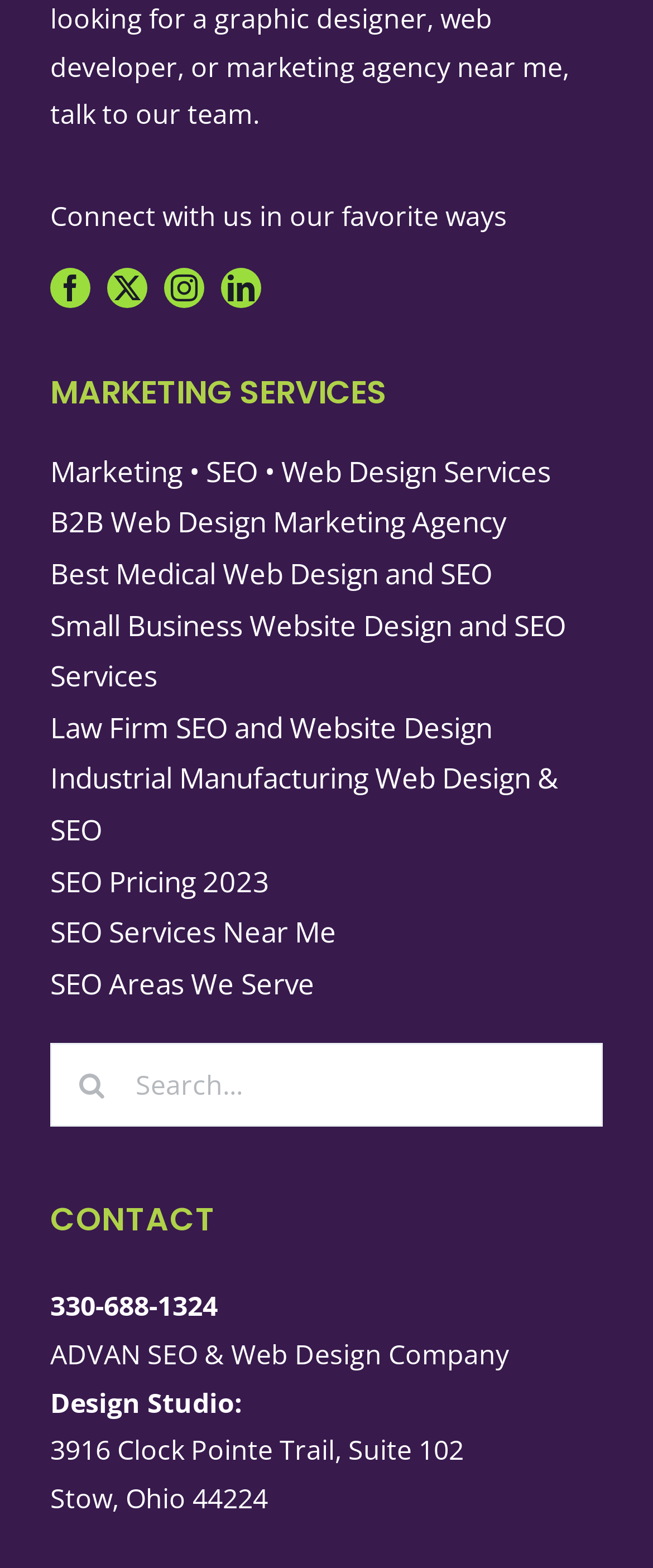Identify the bounding box coordinates of the section that should be clicked to achieve the task described: "View Marketing Services".

[0.077, 0.239, 0.923, 0.263]